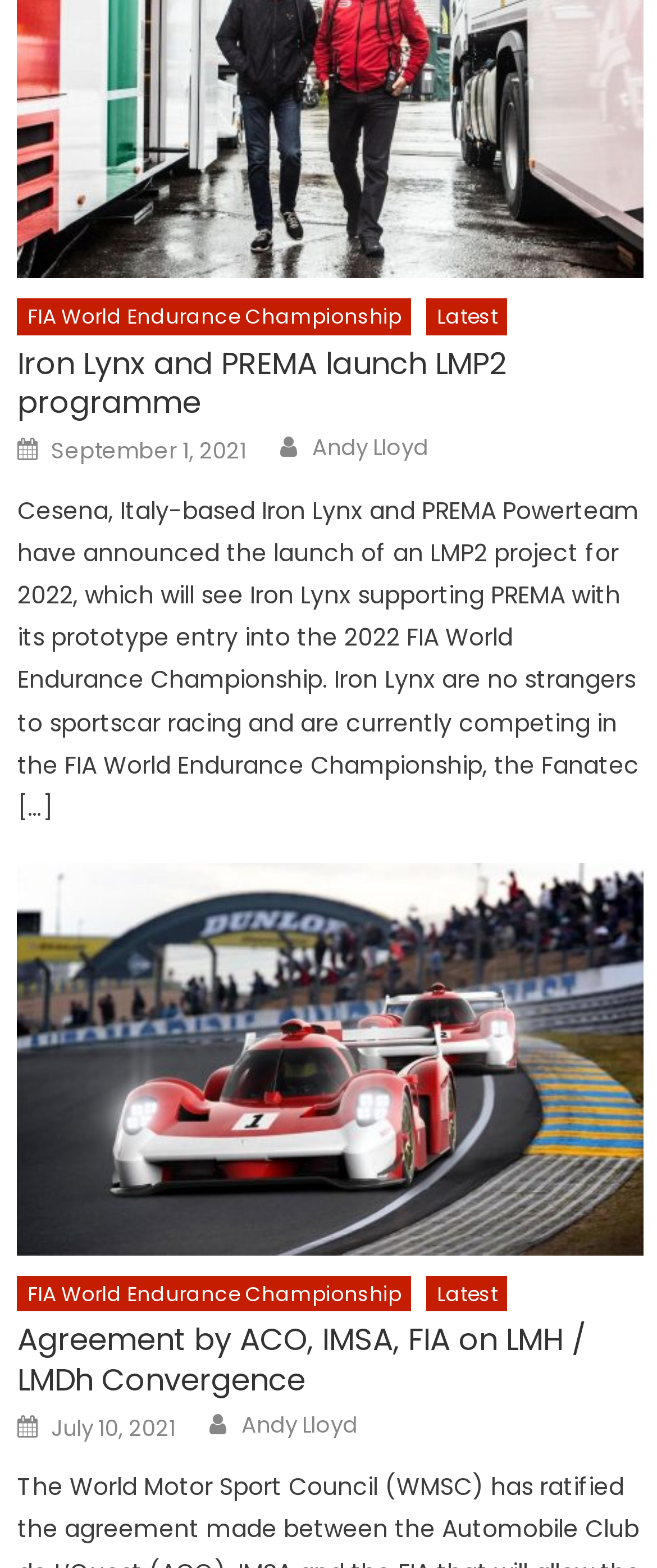Specify the bounding box coordinates for the region that must be clicked to perform the given instruction: "Check the author of the article".

[0.475, 0.277, 0.652, 0.296]